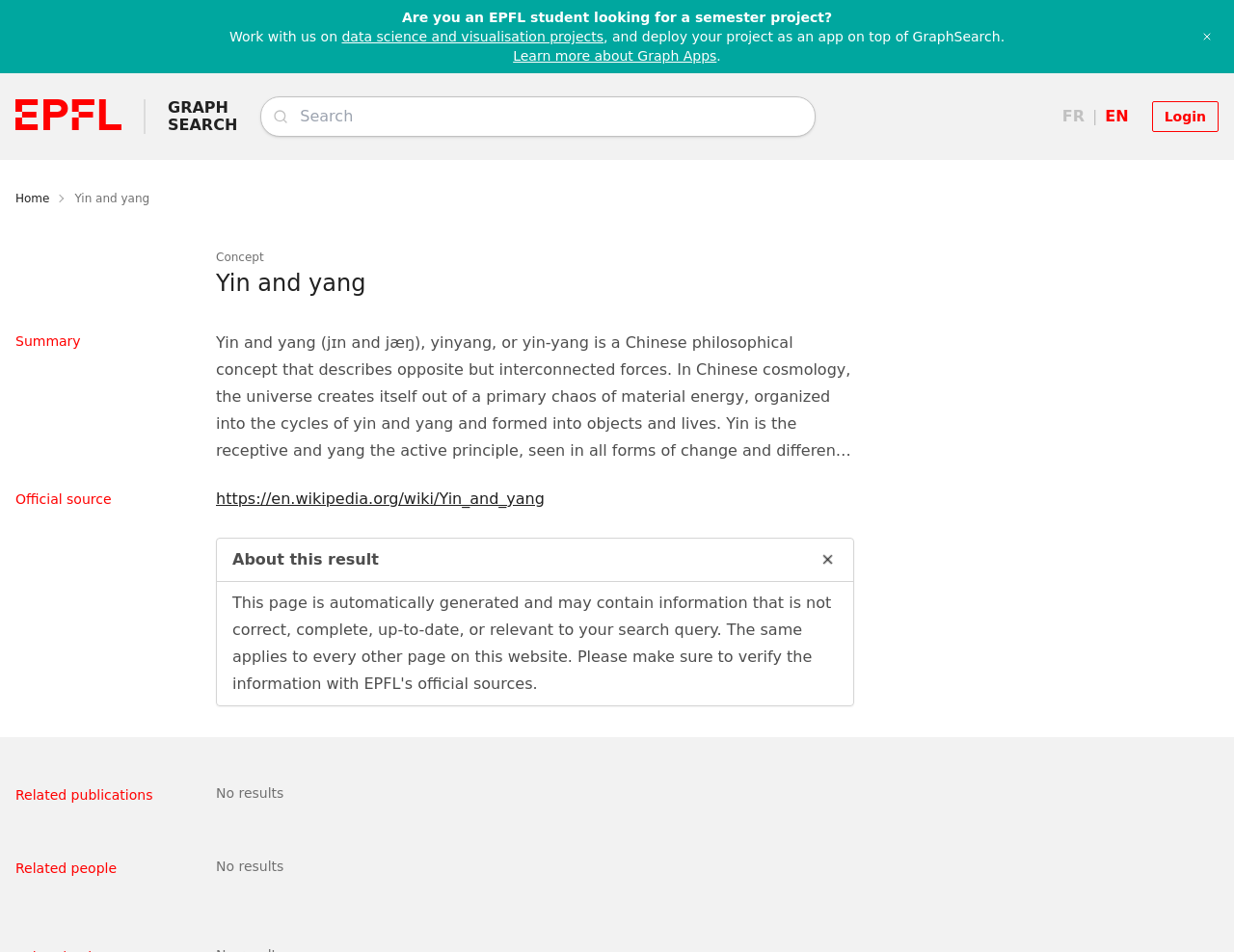Please identify the bounding box coordinates of the element's region that I should click in order to complete the following instruction: "Learn more about Graph Apps". The bounding box coordinates consist of four float numbers between 0 and 1, i.e., [left, top, right, bottom].

[0.416, 0.051, 0.581, 0.067]